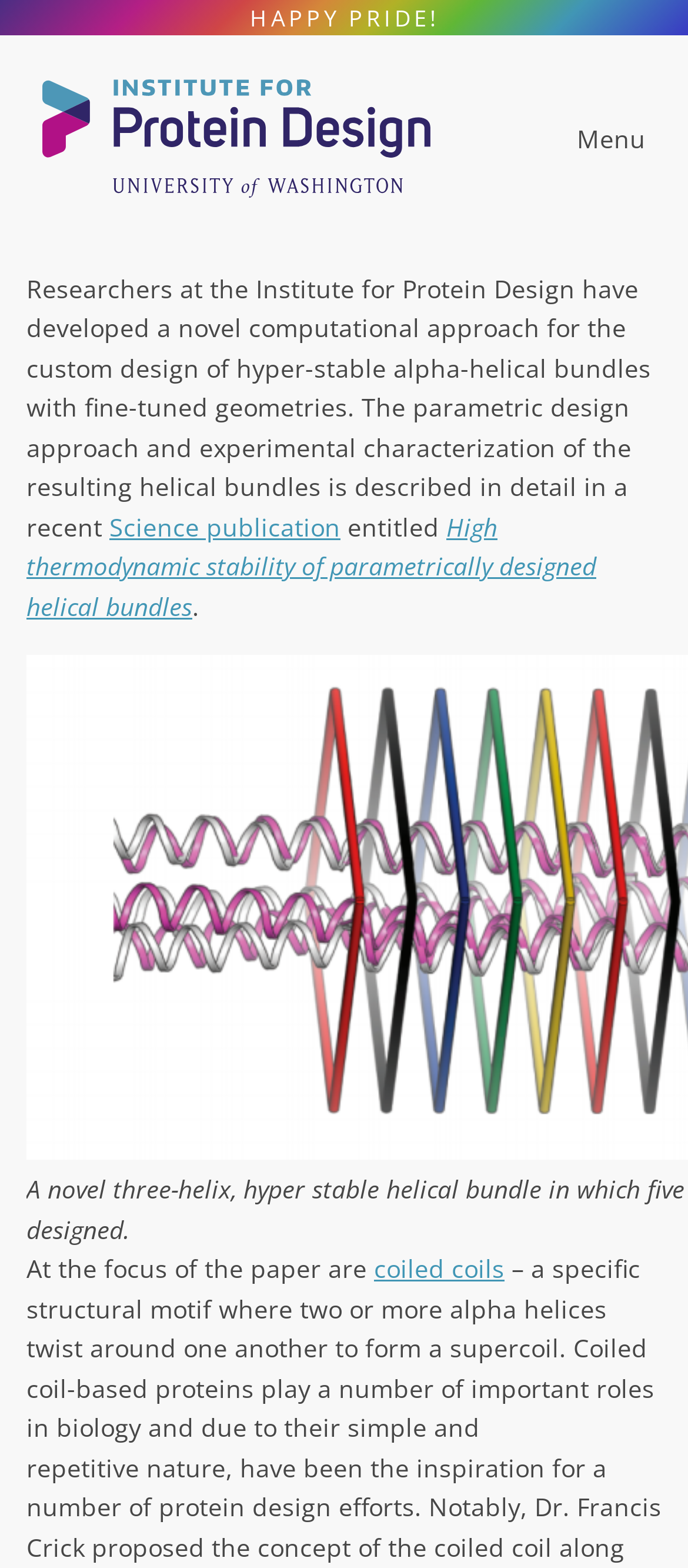Determine the bounding box coordinates for the UI element with the following description: "coiled coils". The coordinates should be four float numbers between 0 and 1, represented as [left, top, right, bottom].

[0.544, 0.799, 0.733, 0.82]